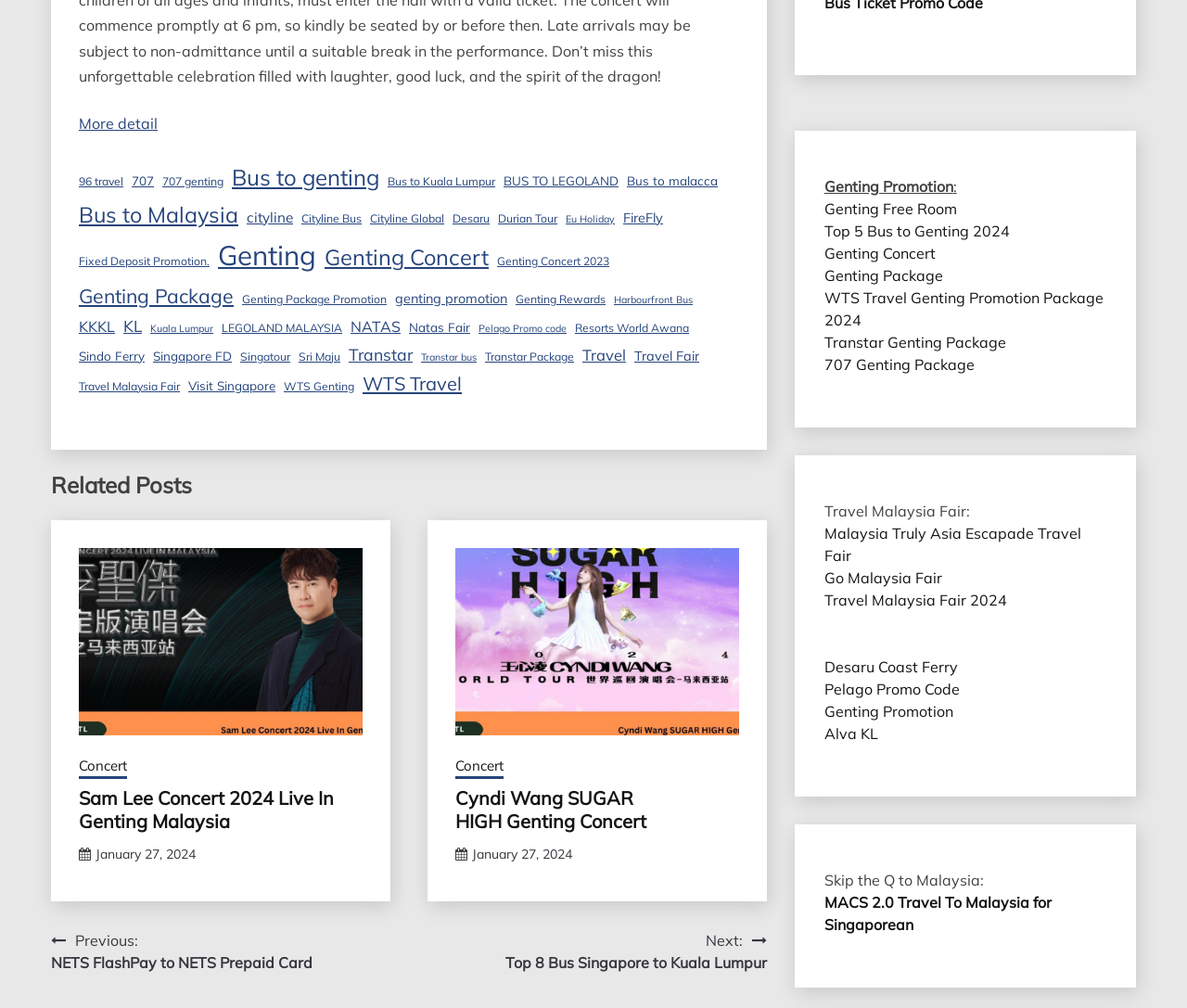Locate the bounding box coordinates of the clickable area to execute the instruction: "Explore 'Cyndi Wang SUGAR HIGH Genting Concert'". Provide the coordinates as four float numbers between 0 and 1, represented as [left, top, right, bottom].

[0.383, 0.543, 0.622, 0.729]